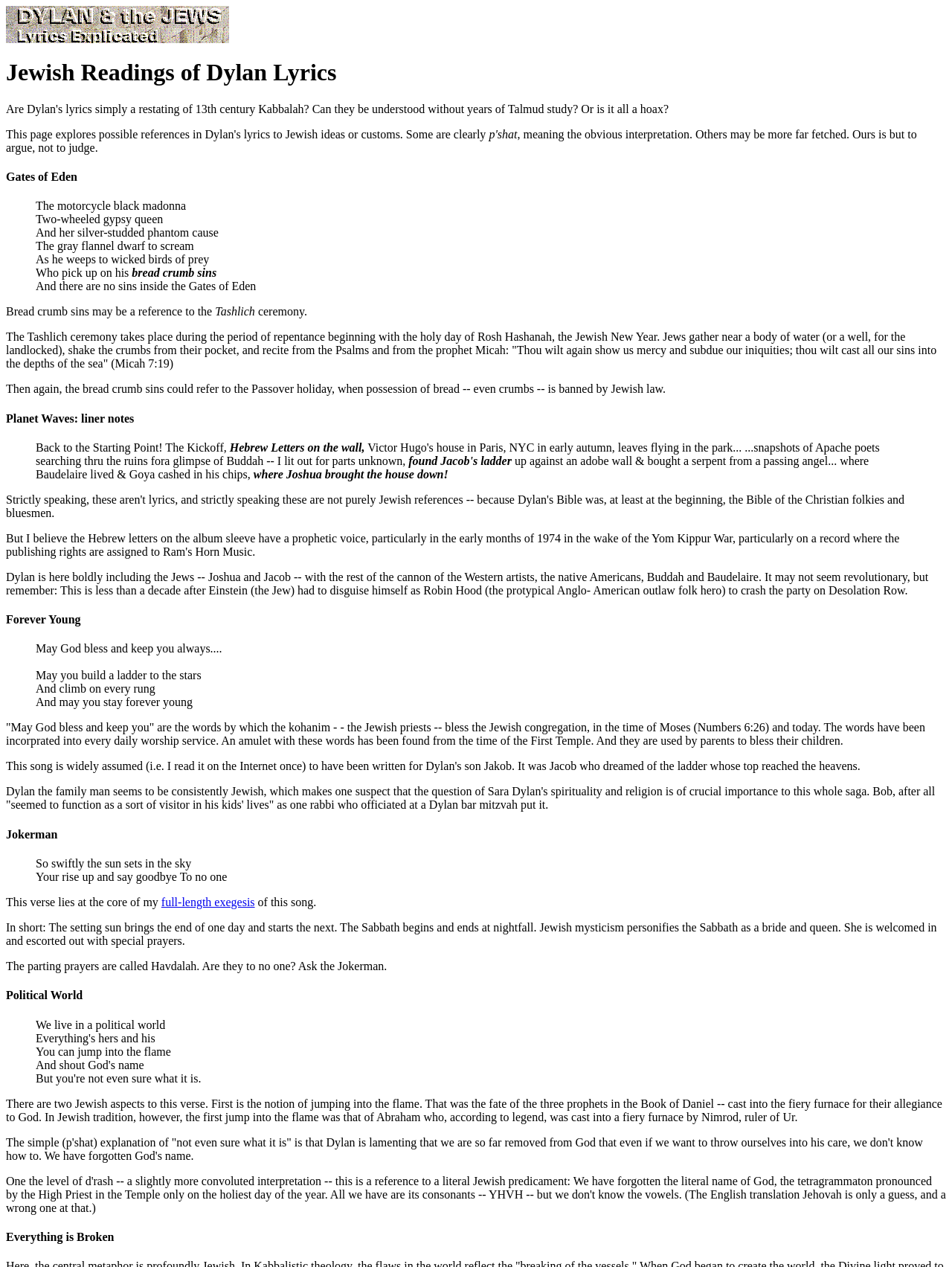How many songs are mentioned on the webpage?
Based on the image, answer the question with as much detail as possible.

There are 6 songs mentioned on the webpage, which are 'Gates of Eden', 'Planet Waves: liner notes', 'Forever Young', 'Jokerman', 'Political World', and 'Everything is Broken', each with its own section and lyrics.